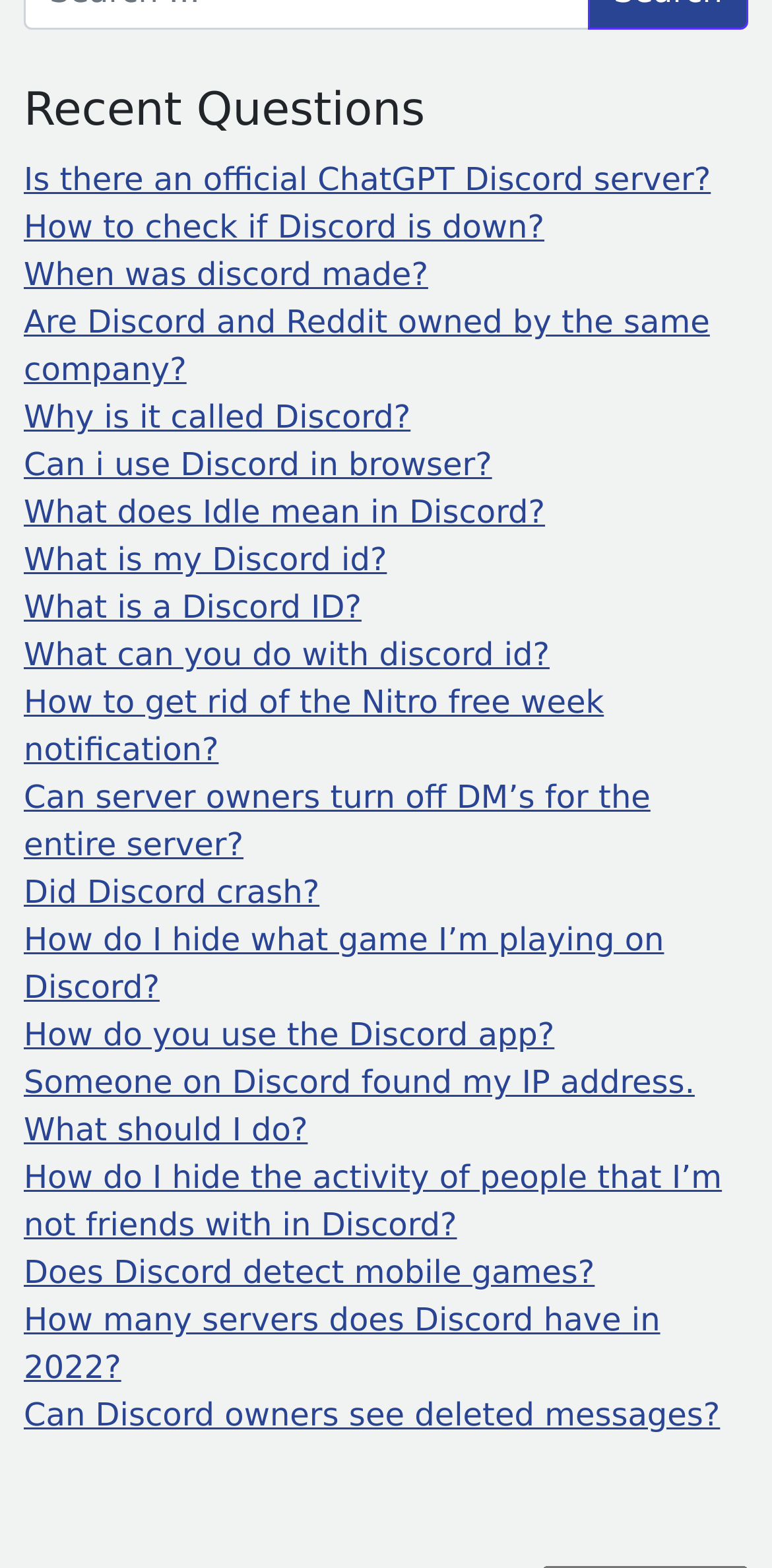Is there a question about Discord ID on this page?
Based on the content of the image, thoroughly explain and answer the question.

I searched for the phrase 'Discord ID' in the OCR text of the link elements and found three questions related to Discord ID, which confirms that there is a question about Discord ID on this page.